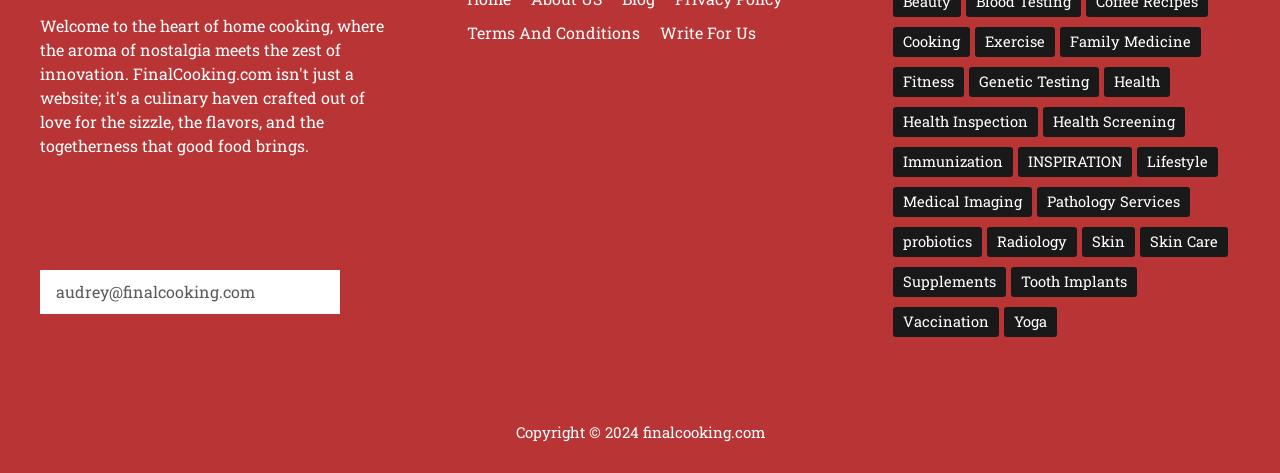Give a one-word or short phrase answer to the question: 
How many categories are listed on the webpage?

18